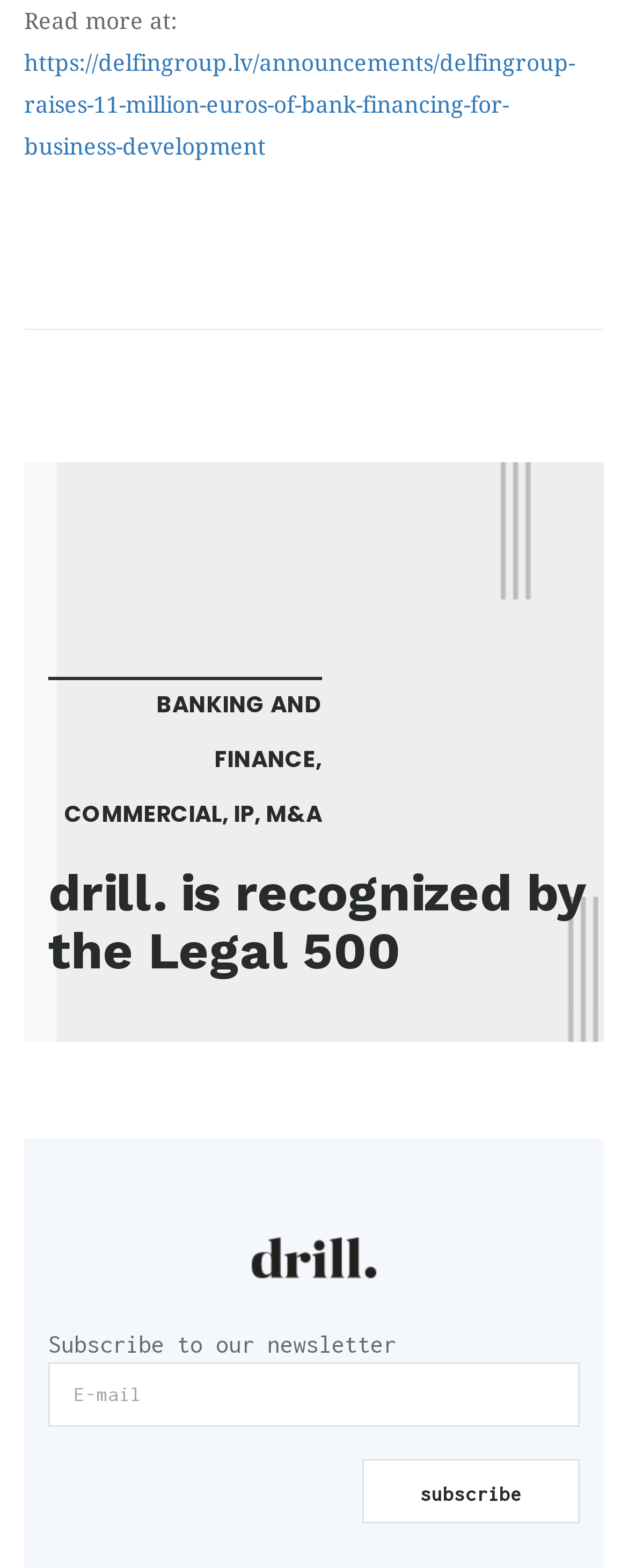What is the purpose of the form at the bottom of the page?
Please answer the question with as much detail as possible using the screenshot.

The form at the bottom of the page is labeled as 'Contact form' and has a textbox for email and a subscribe button, indicating that its purpose is to allow users to contact the website or subscribe to a newsletter.